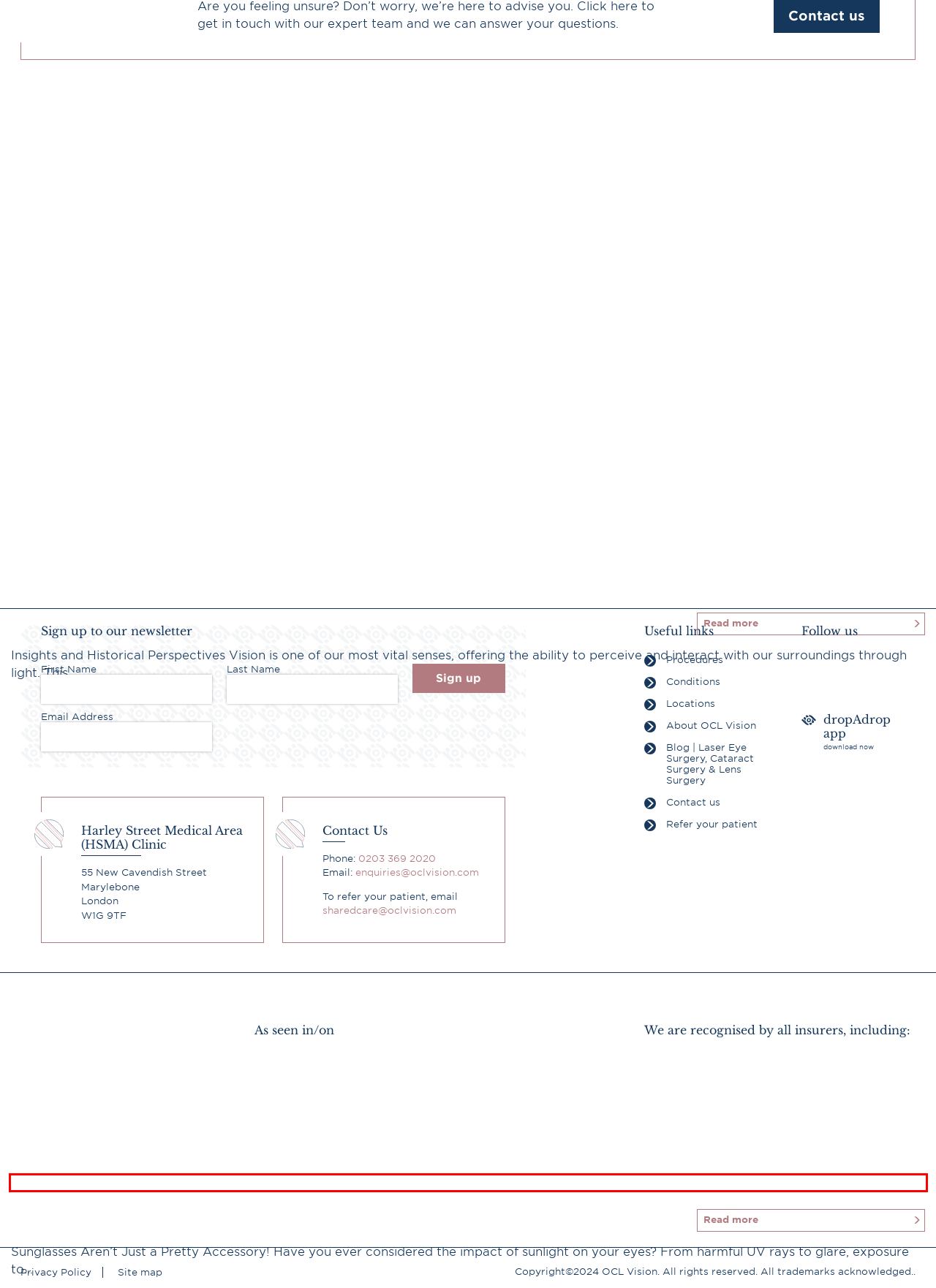You are looking at a webpage screenshot with a red bounding box around an element. Pick the description that best matches the new webpage after interacting with the element in the red bounding box. The possible descriptions are:
A. Insights and Industry News | Blog | OCL Vision
B. LASIK Eye Surgery | Procedure, Cost and Safety
C. ‎dropAdrop on the App Store
D. The Science of Sight (Ed1): Interesting Facts About Your Vision
E. Implantable contact lens (ICL) surgery | OCL Vision
F. Privacy Policy | OCL Vision
G. Protect Your Vision: Understanding the Importance of Sunglasses
H. Site Map | OCL Vision

G